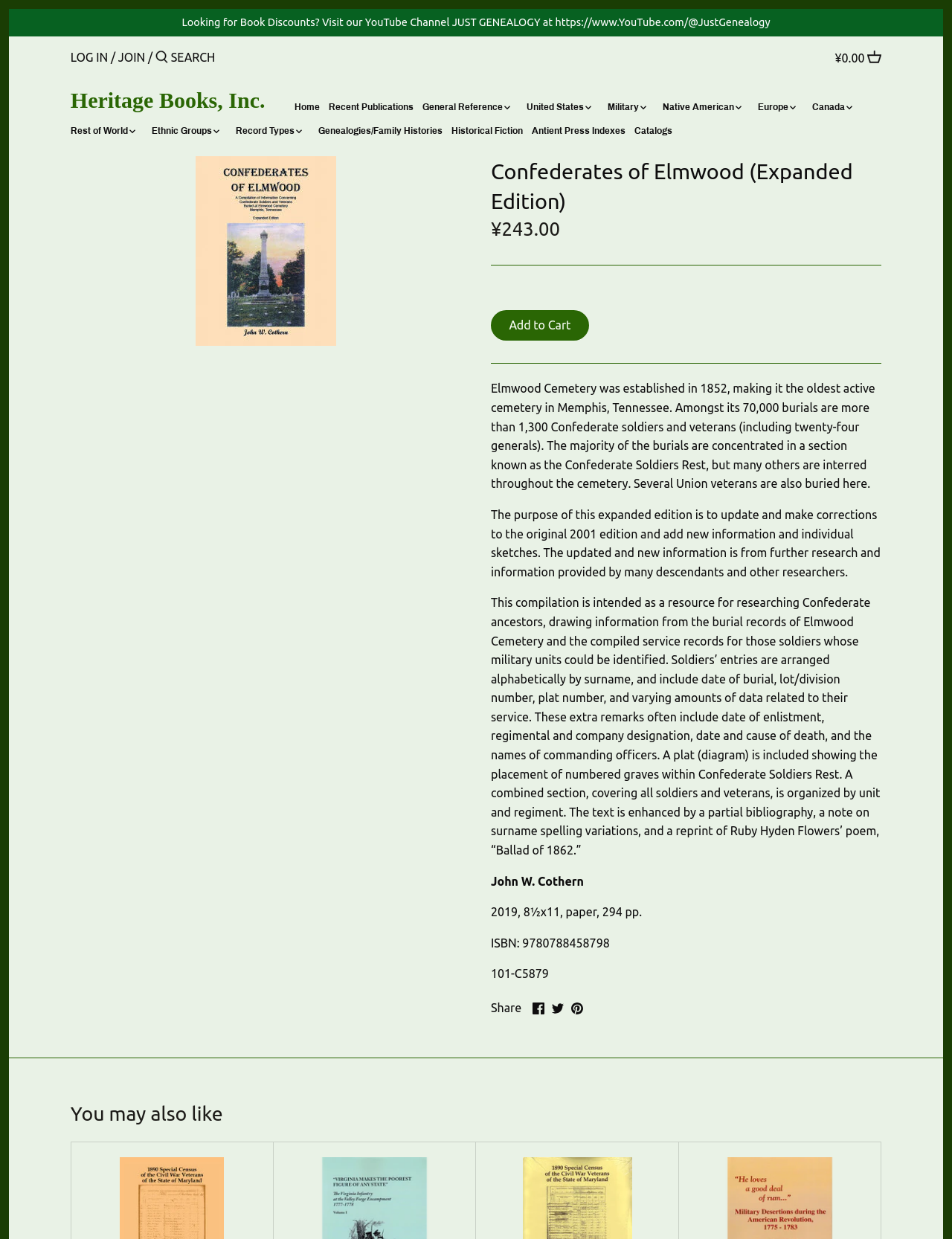Please specify the coordinates of the bounding box for the element that should be clicked to carry out this instruction: "log in". The coordinates must be four float numbers between 0 and 1, formatted as [left, top, right, bottom].

[0.074, 0.041, 0.113, 0.051]